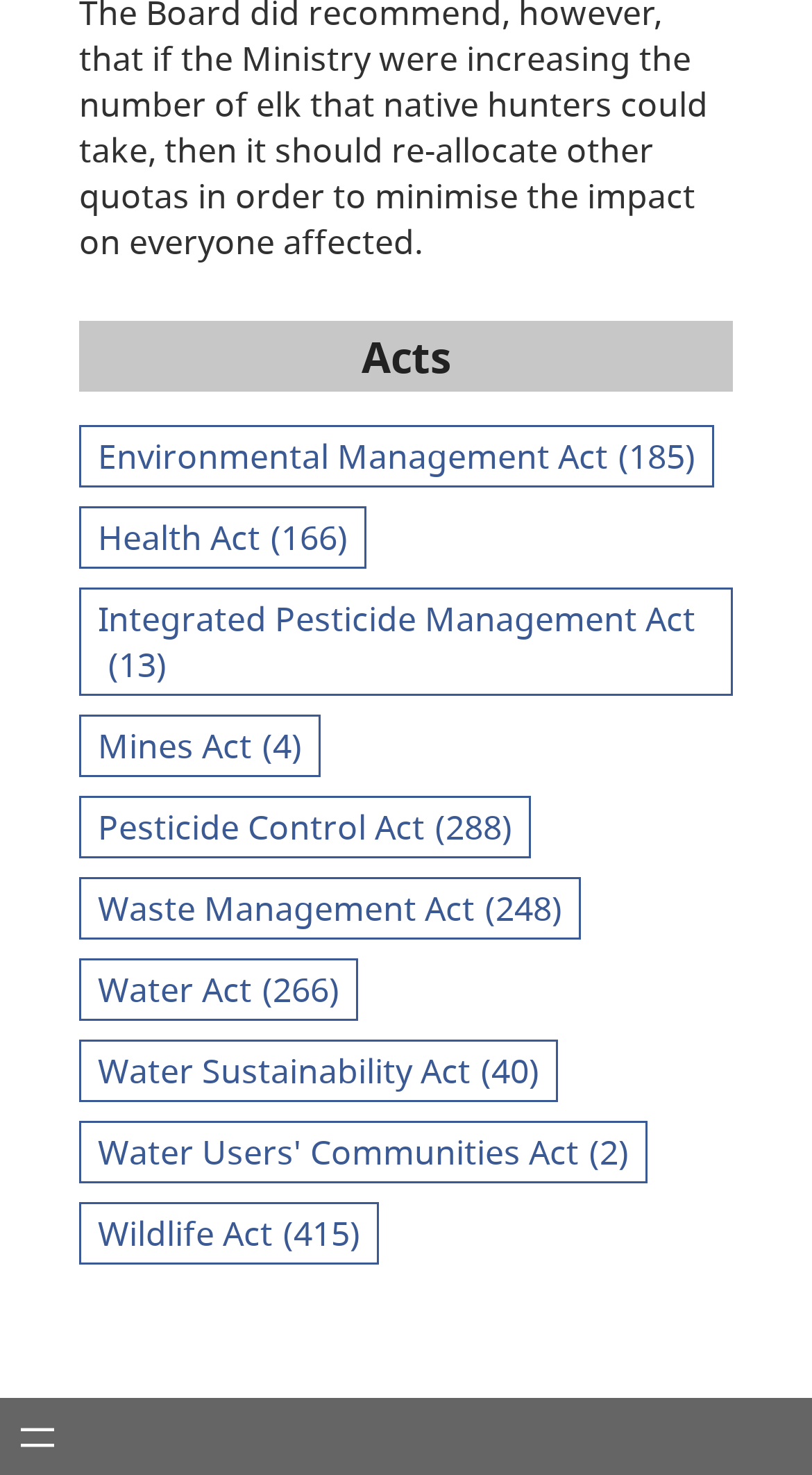What is the category of the 'Environmental Management Act'?
Kindly offer a detailed explanation using the data available in the image.

Based on the webpage structure, the 'Environmental Management Act' is listed under the heading 'Acts', which suggests that it belongs to the category of Acts.